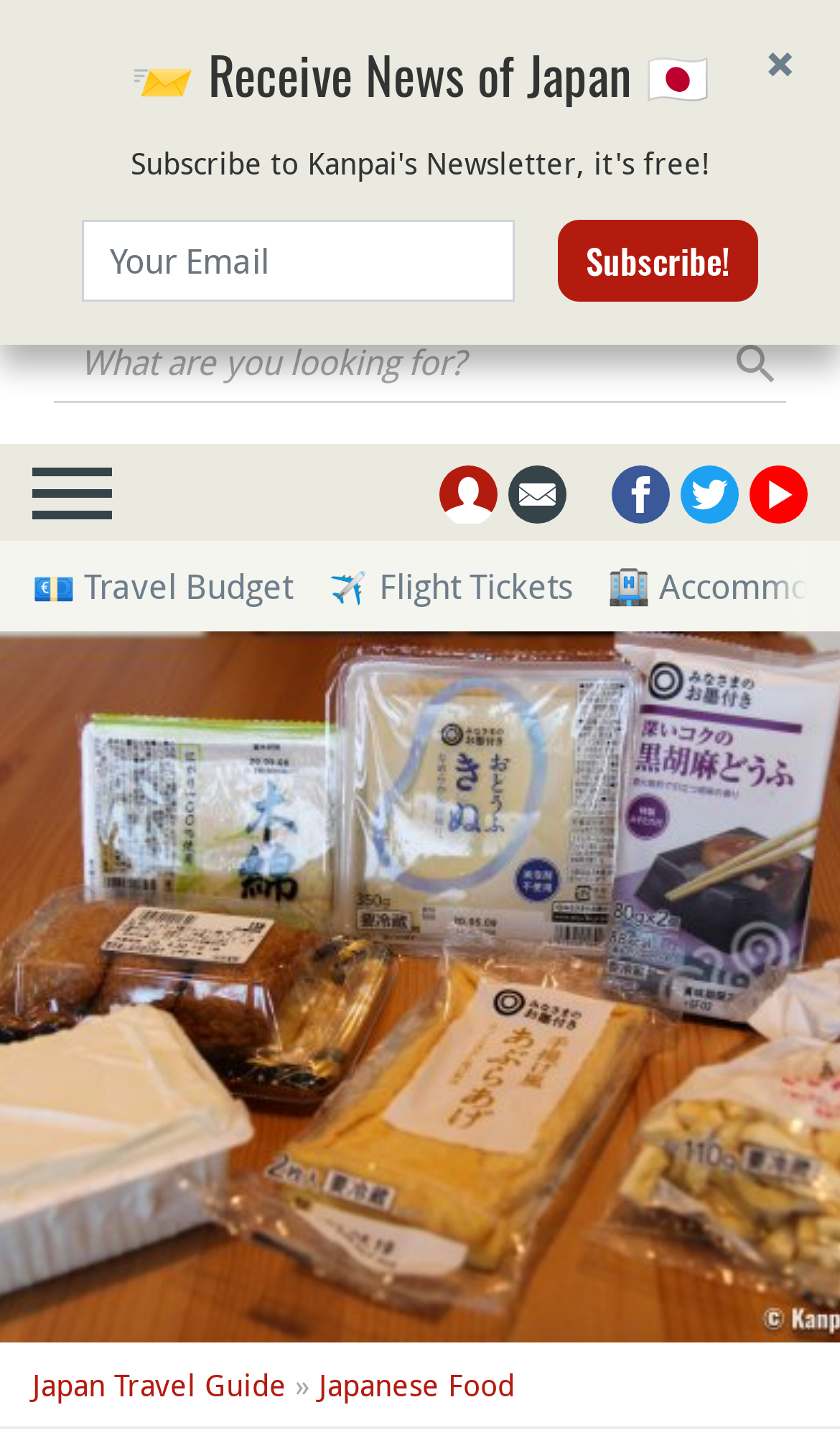What is the topic of the current webpage?
Relying on the image, give a concise answer in one word or a brief phrase.

Tofu